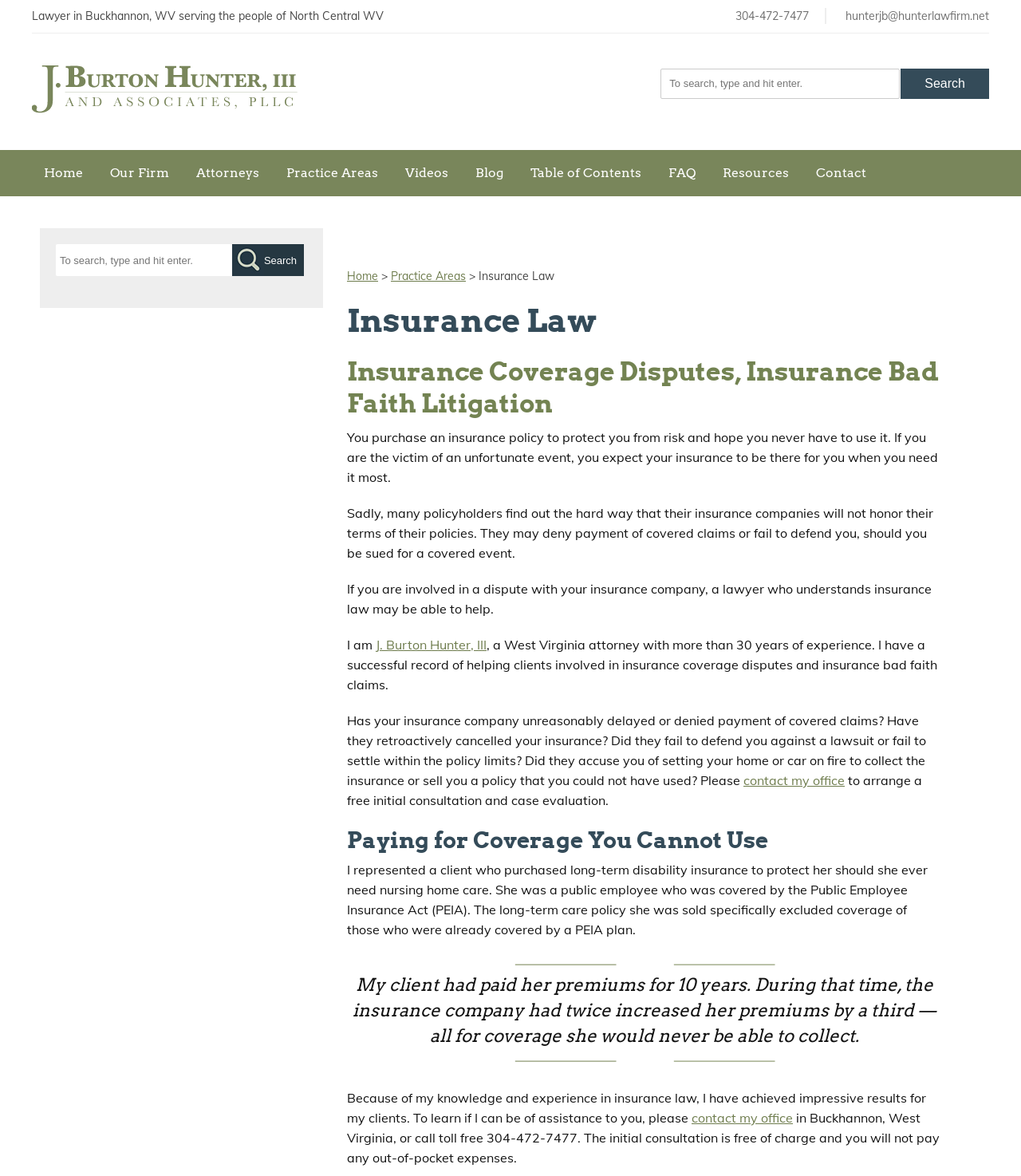Determine the bounding box coordinates of the section I need to click to execute the following instruction: "Search for something". Provide the coordinates as four float numbers between 0 and 1, i.e., [left, top, right, bottom].

[0.645, 0.065, 0.969, 0.077]